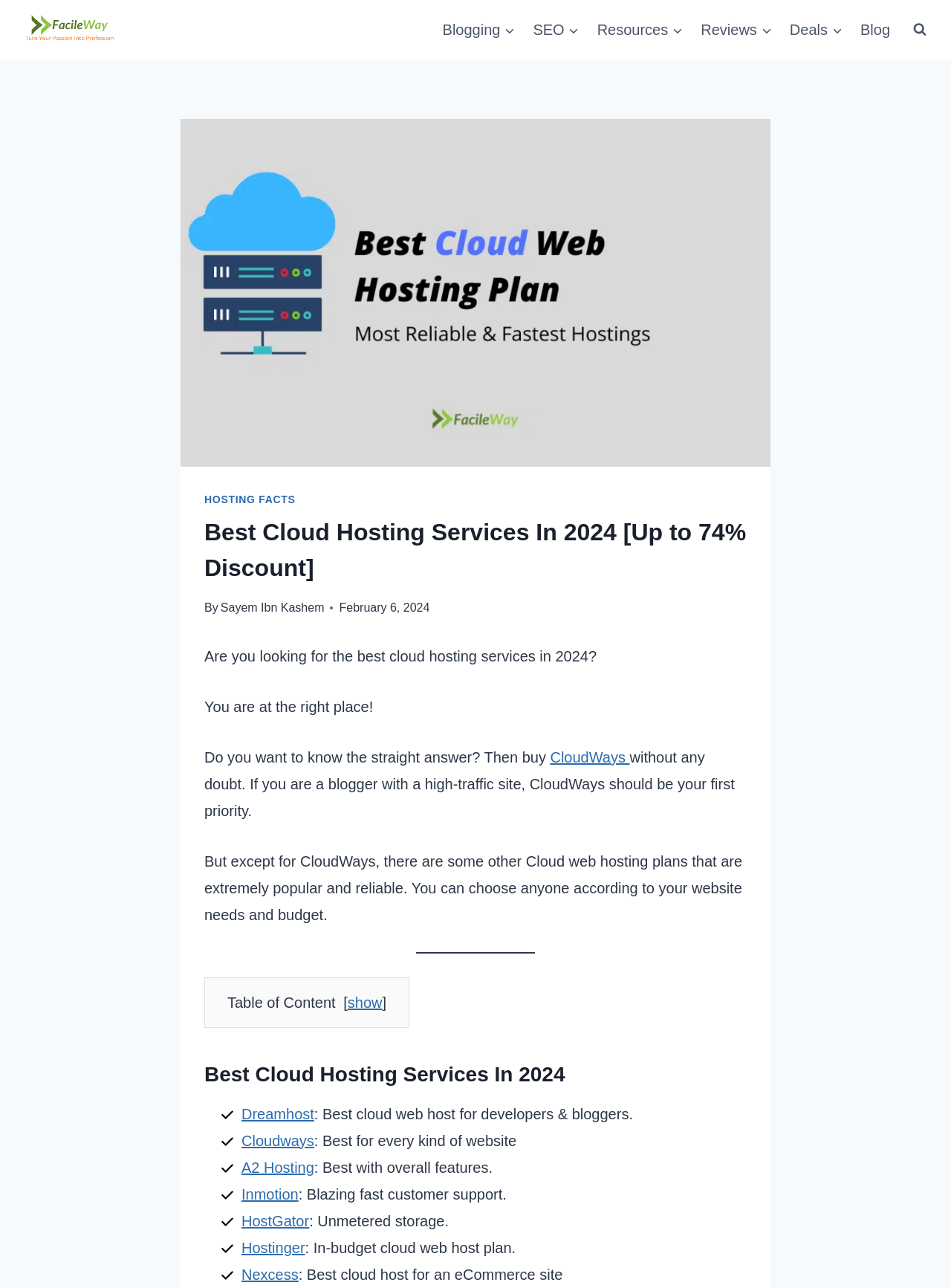Based on the description "", find the bounding box of the specified UI element.

None